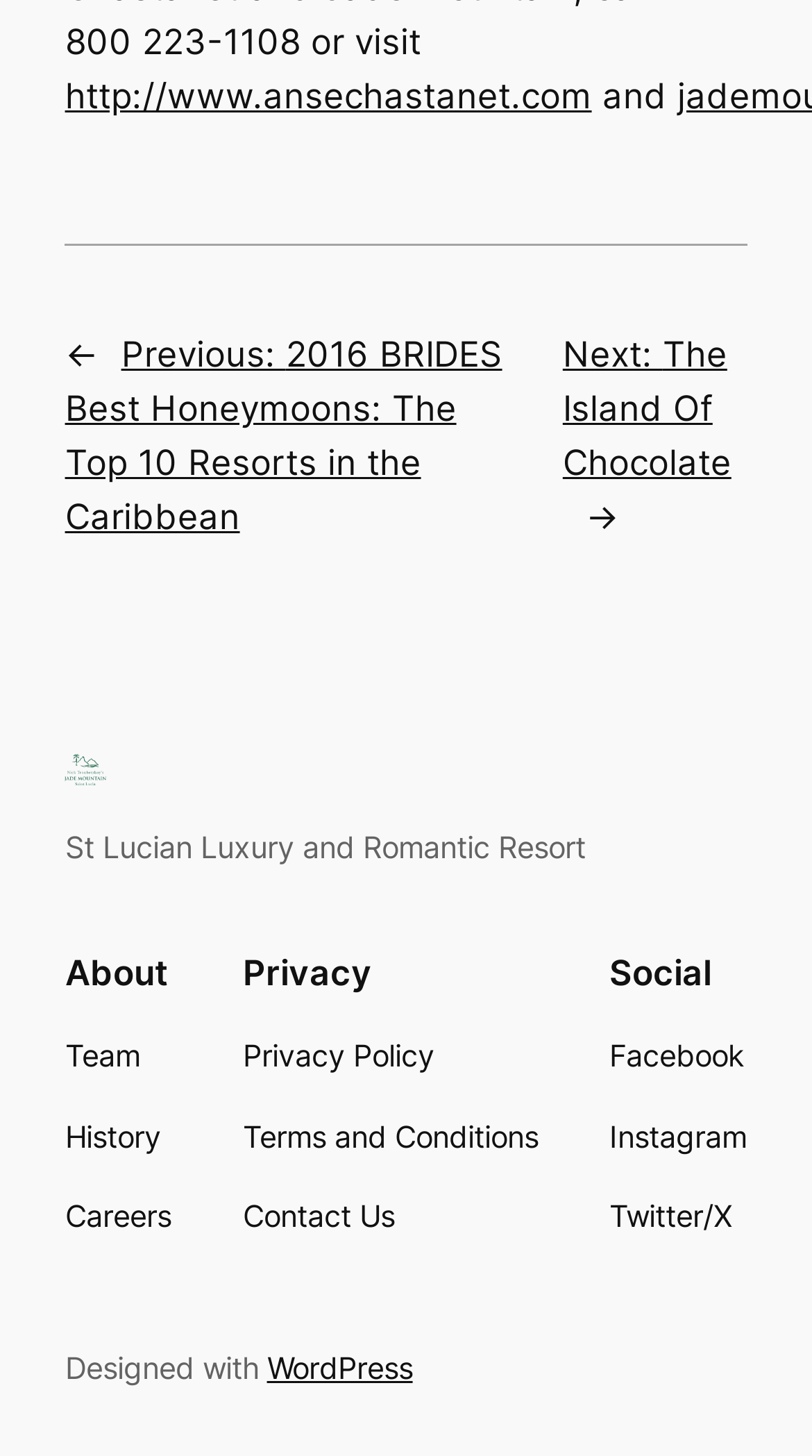Respond to the question below with a single word or phrase:
What social media platform is linked at the bottom right?

Twitter/X